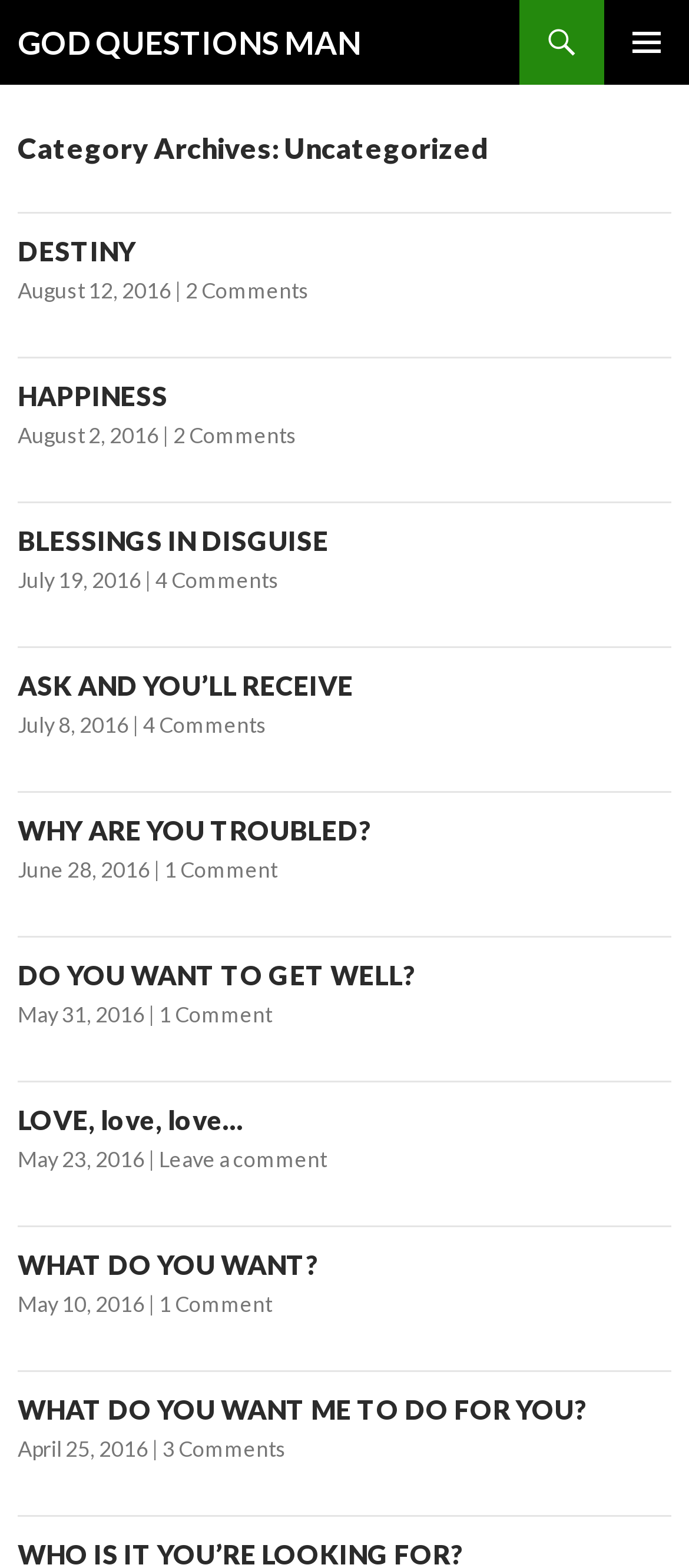Provide the bounding box coordinates of the section that needs to be clicked to accomplish the following instruction: "Read the article 'BLESSINGS IN DISGUISE'."

[0.026, 0.334, 0.974, 0.355]